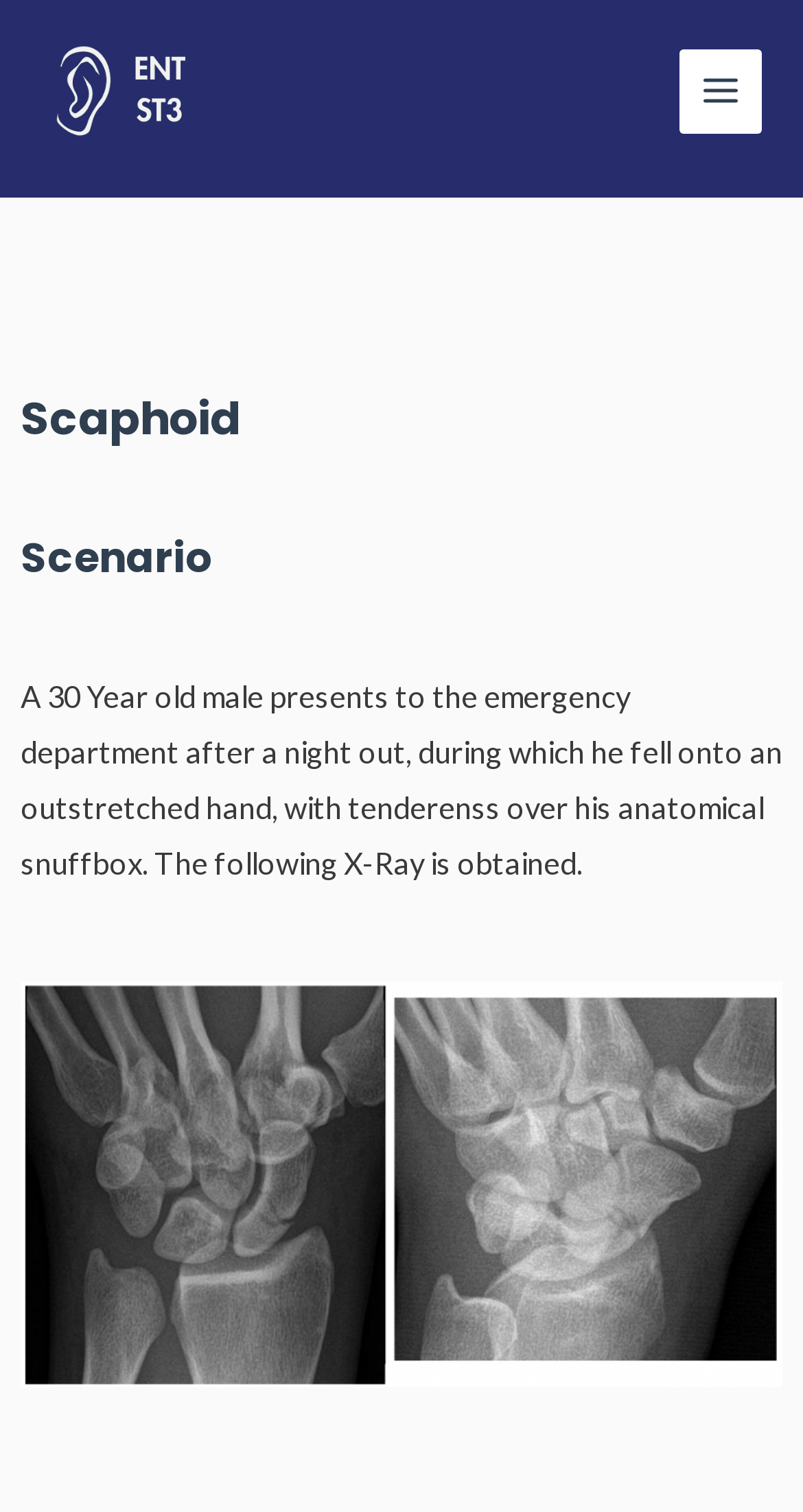Please specify the bounding box coordinates in the format (top-left x, top-left y, bottom-right x, bottom-right y), with all values as floating point numbers between 0 and 1. Identify the bounding box of the UI element described by: Main Menu

[0.845, 0.033, 0.949, 0.088]